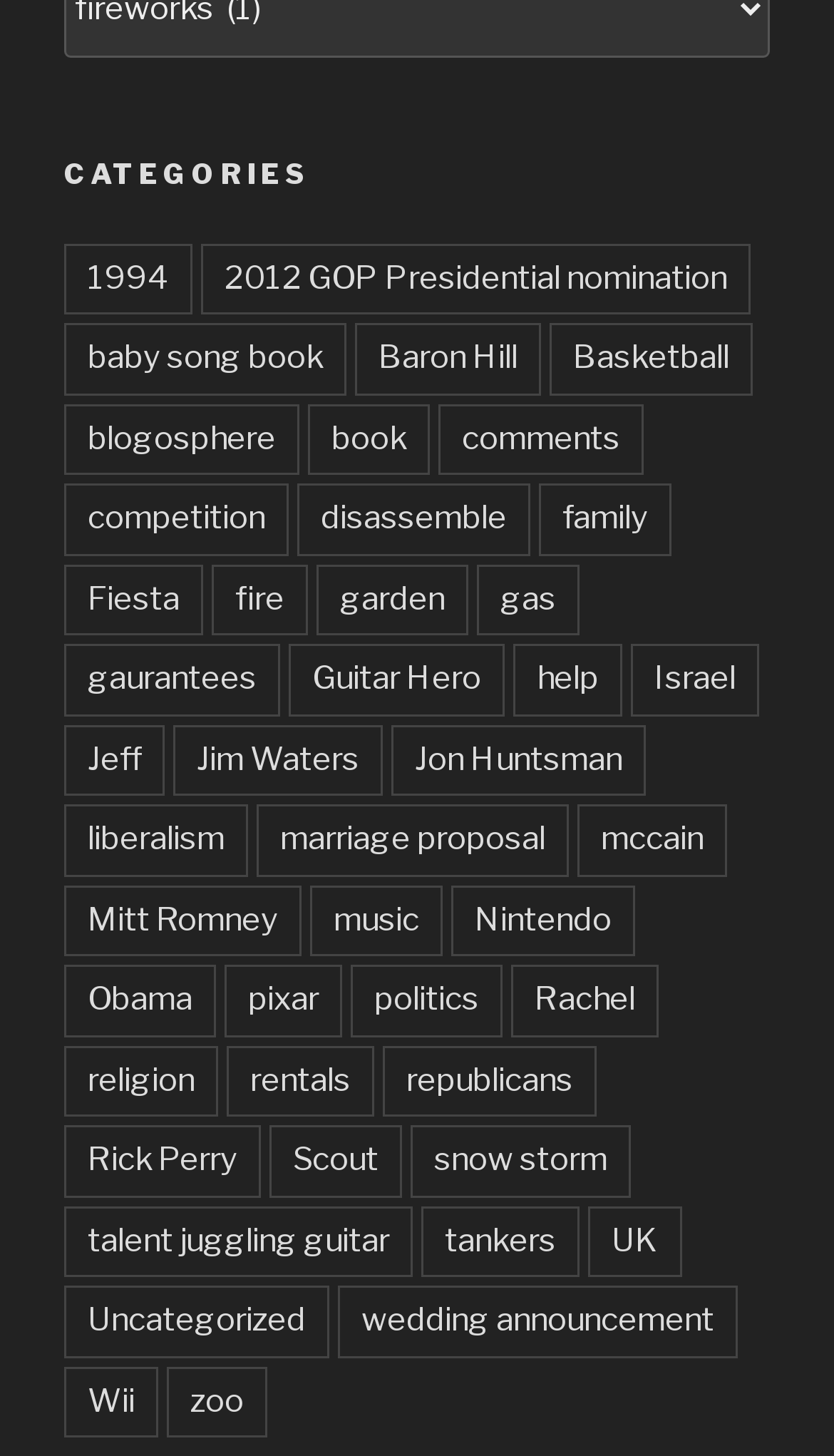Give the bounding box coordinates for this UI element: "Jim Waters". The coordinates should be four float numbers between 0 and 1, arranged as [left, top, right, bottom].

[0.208, 0.497, 0.459, 0.547]